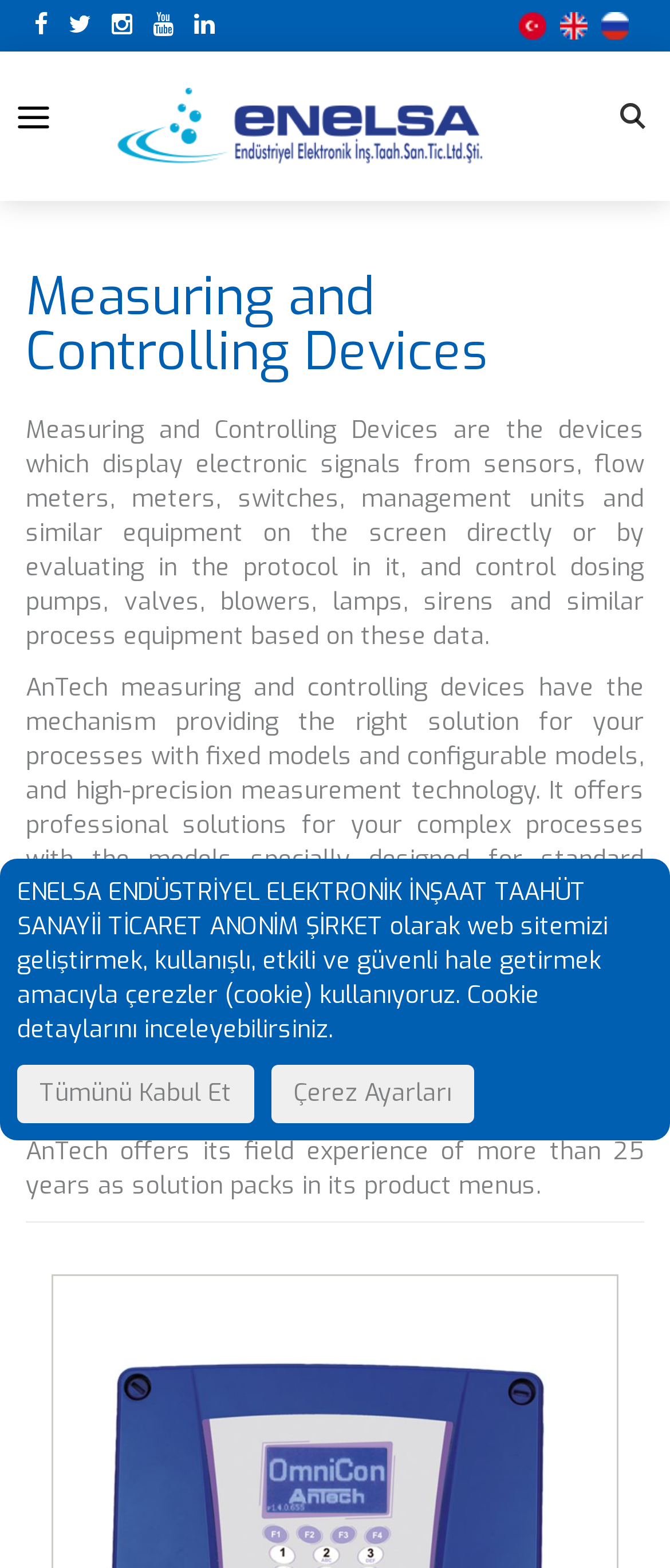Could you highlight the region that needs to be clicked to execute the instruction: "Click the button with a gear icon"?

[0.0, 0.033, 0.131, 0.116]